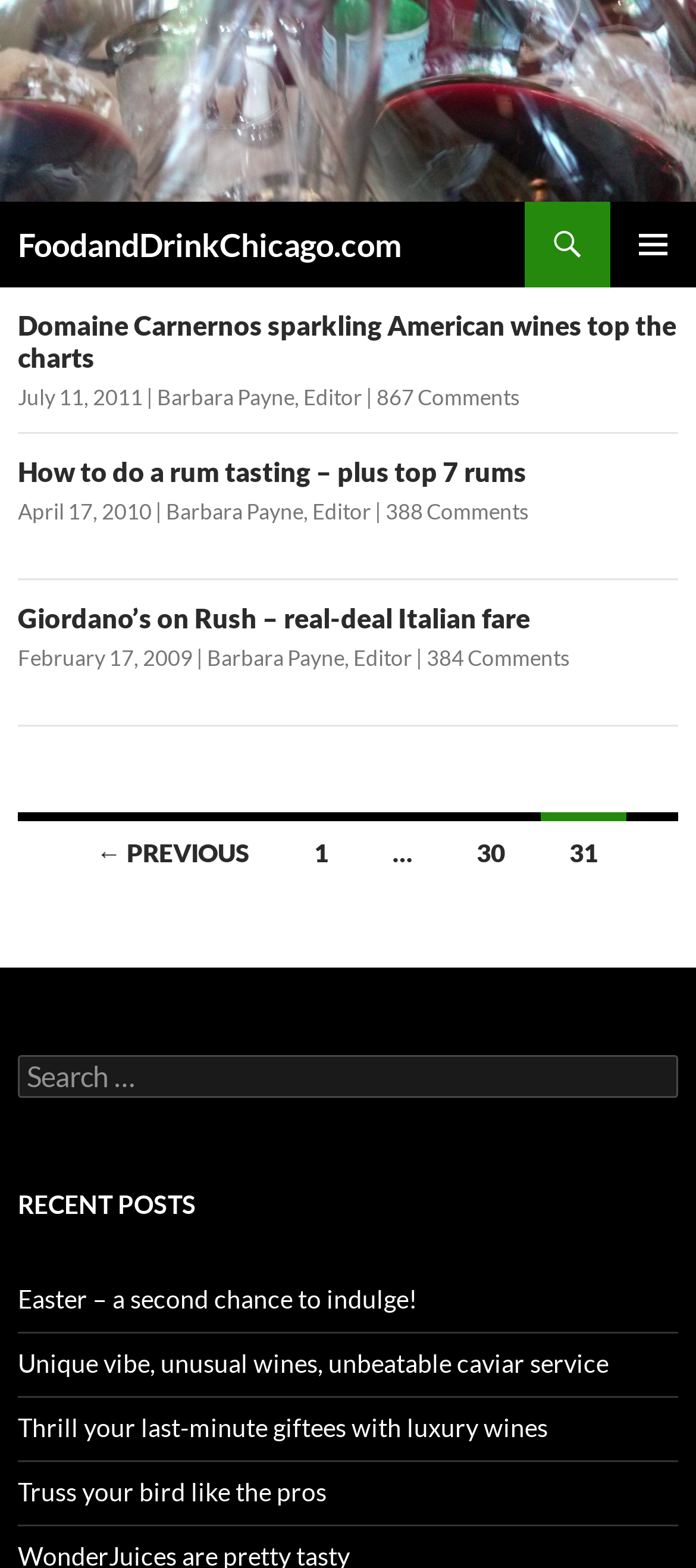Identify the bounding box coordinates of the area you need to click to perform the following instruction: "Go to the previous page".

[0.097, 0.518, 0.4, 0.563]